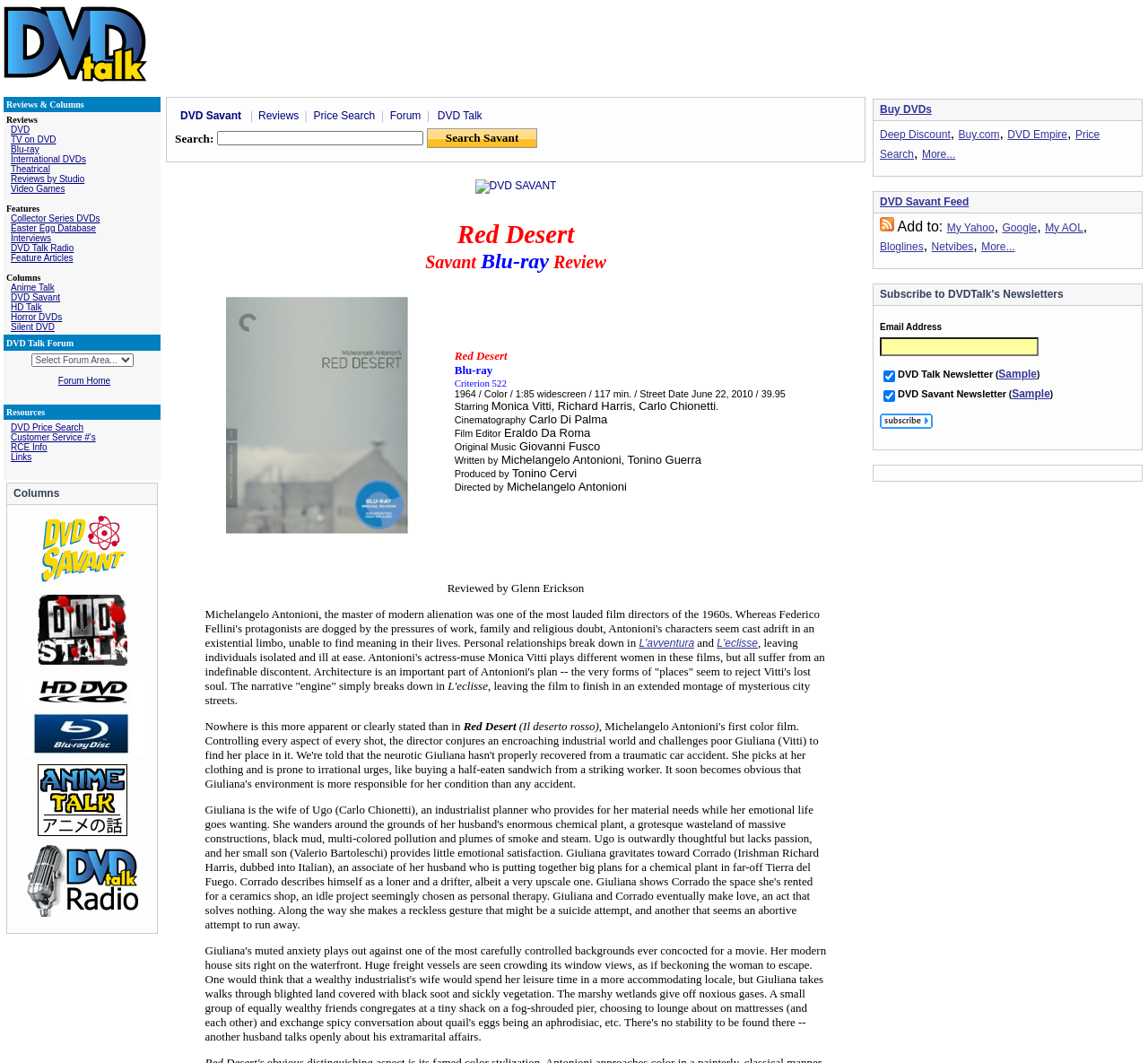Provide the text content of the webpage's main heading.

Red Desert
Savant Blu-ray Review